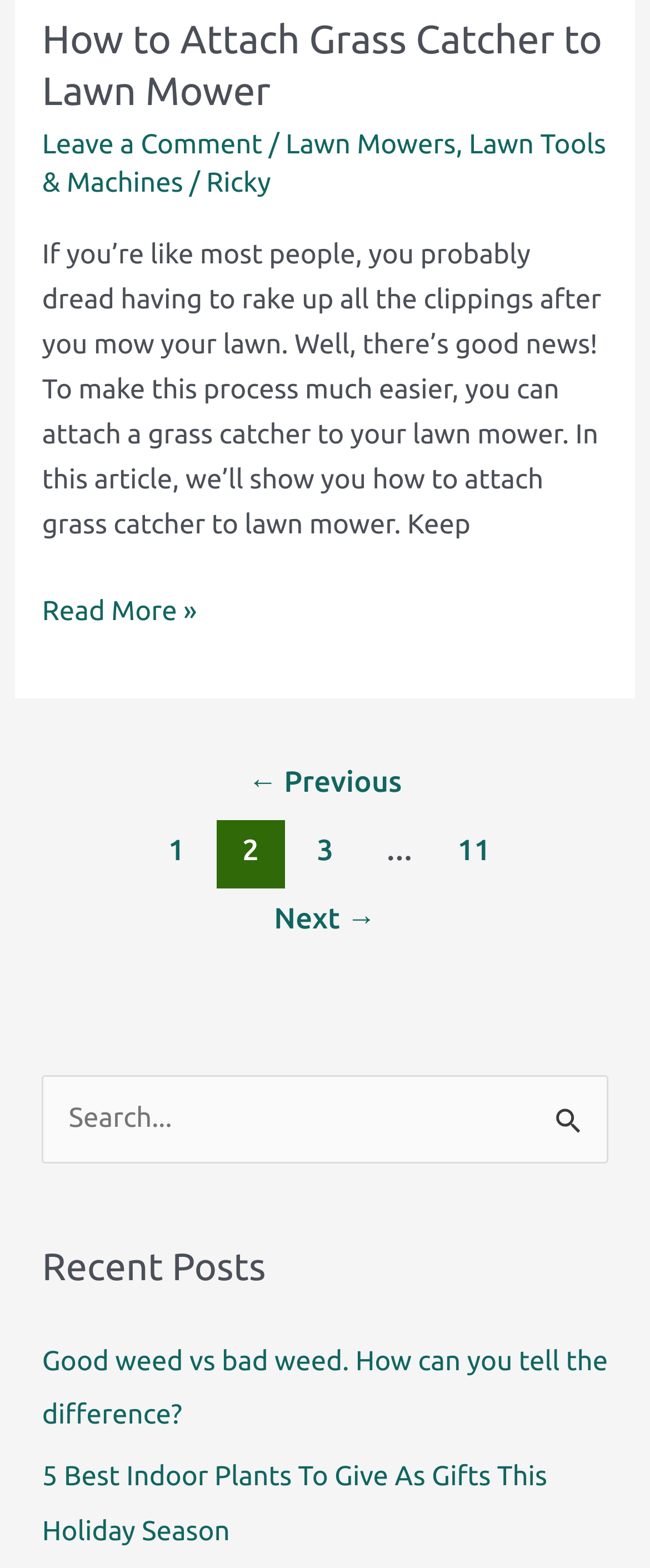Determine the bounding box coordinates of the clickable element to complete this instruction: "Click on the 'How to Attach Grass Catcher to Lawn Mower' link". Provide the coordinates in the format of four float numbers between 0 and 1, [left, top, right, bottom].

[0.065, 0.012, 0.927, 0.072]